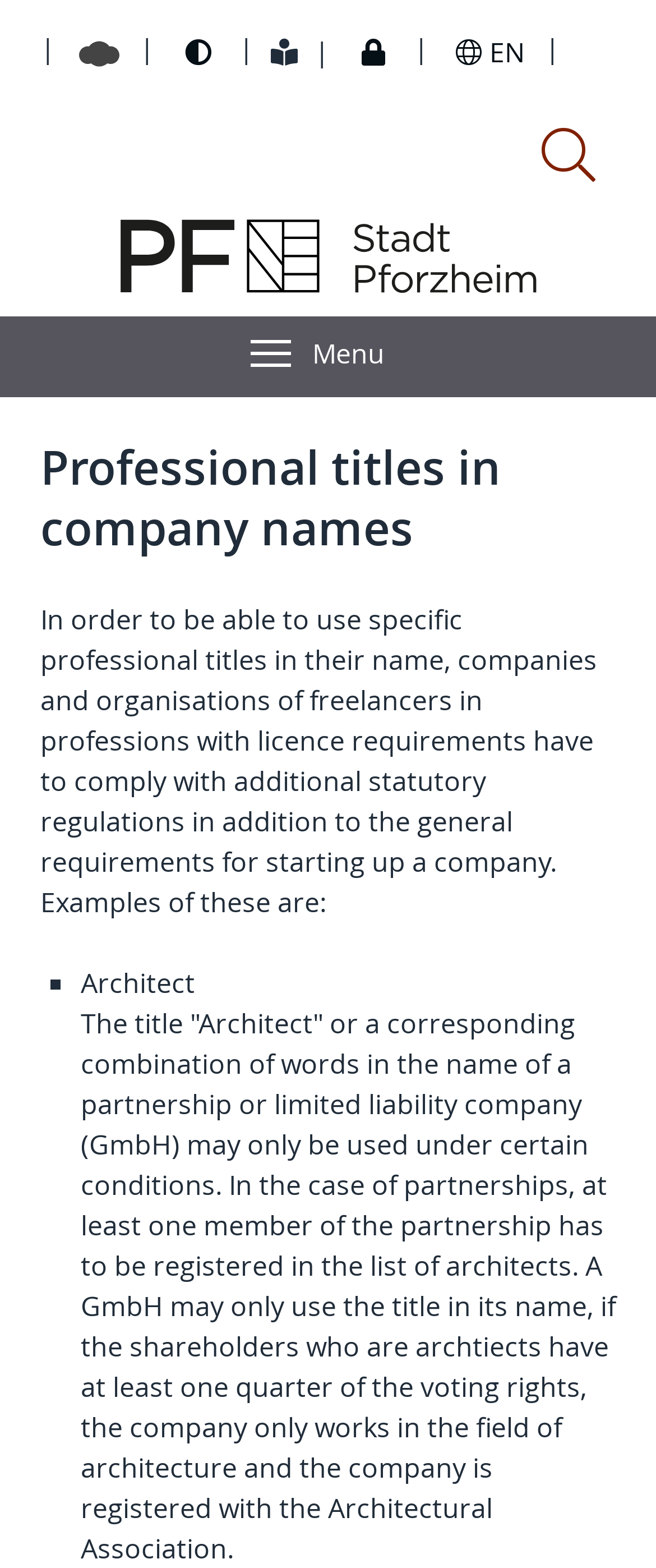Analyze the image and give a detailed response to the question:
What is the name of the city being referred to?

I obtained this answer by looking at the image element with the text 'Stadt Pforzheim' which suggests that the webpage is referring to this city.